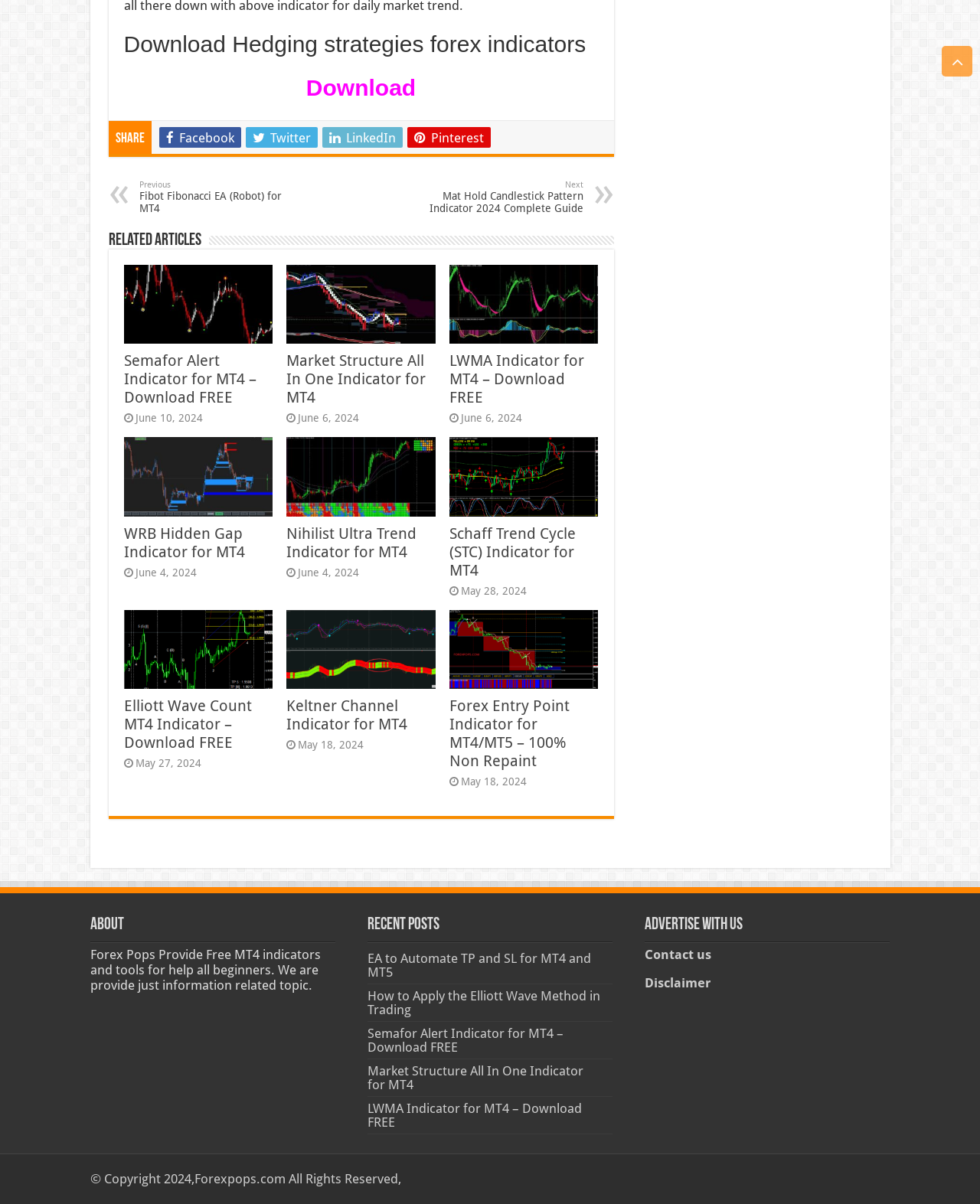Respond to the question below with a single word or phrase:
What is the main topic of this webpage?

Forex indicators